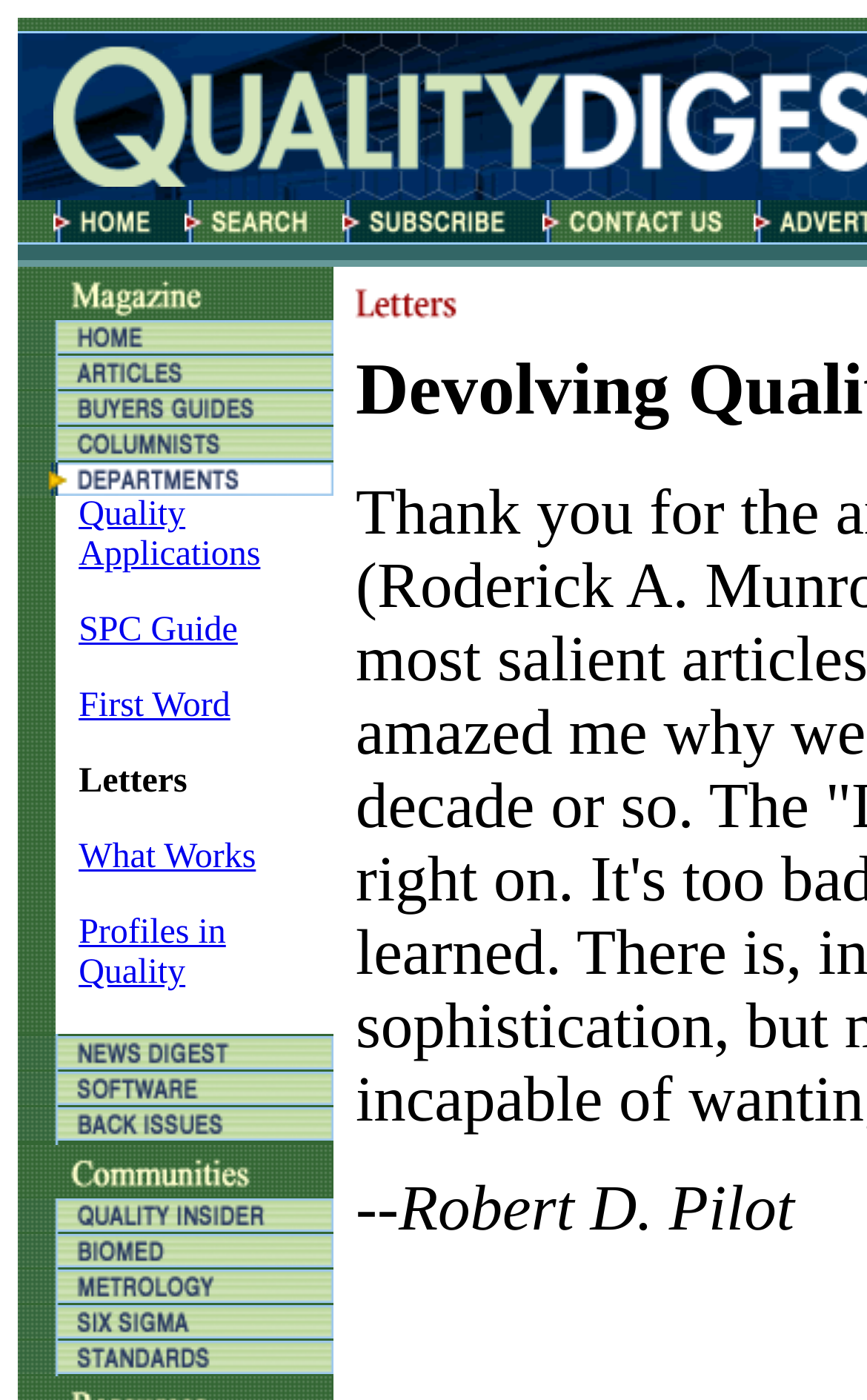Locate the bounding box coordinates of the clickable region to complete the following instruction: "Visit Facebook."

None